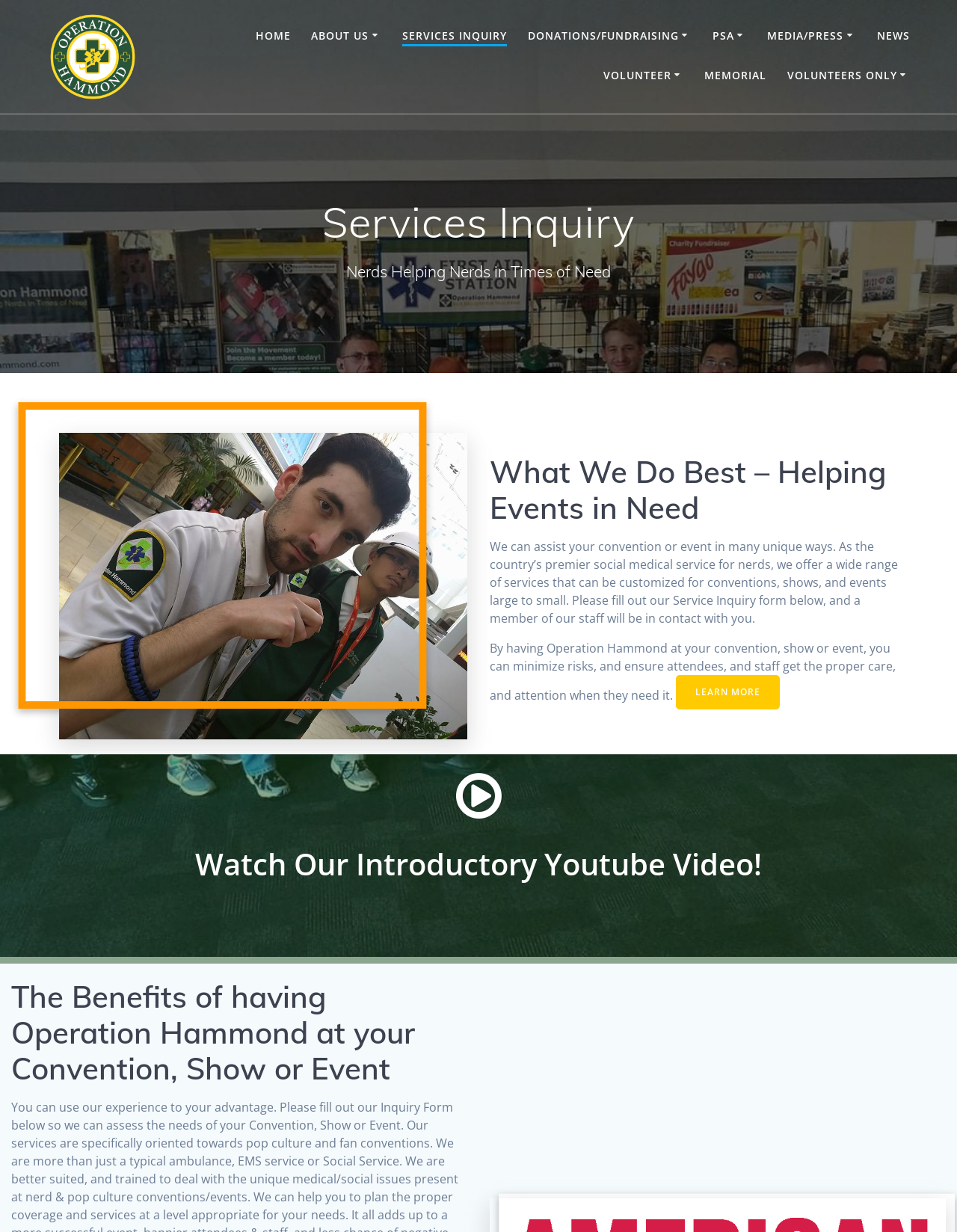Locate the UI element described as follows: "Corporate Funding". Return the bounding box coordinates as four float numbers between 0 and 1 in the order [left, top, right, bottom].

[0.551, 0.096, 0.733, 0.12]